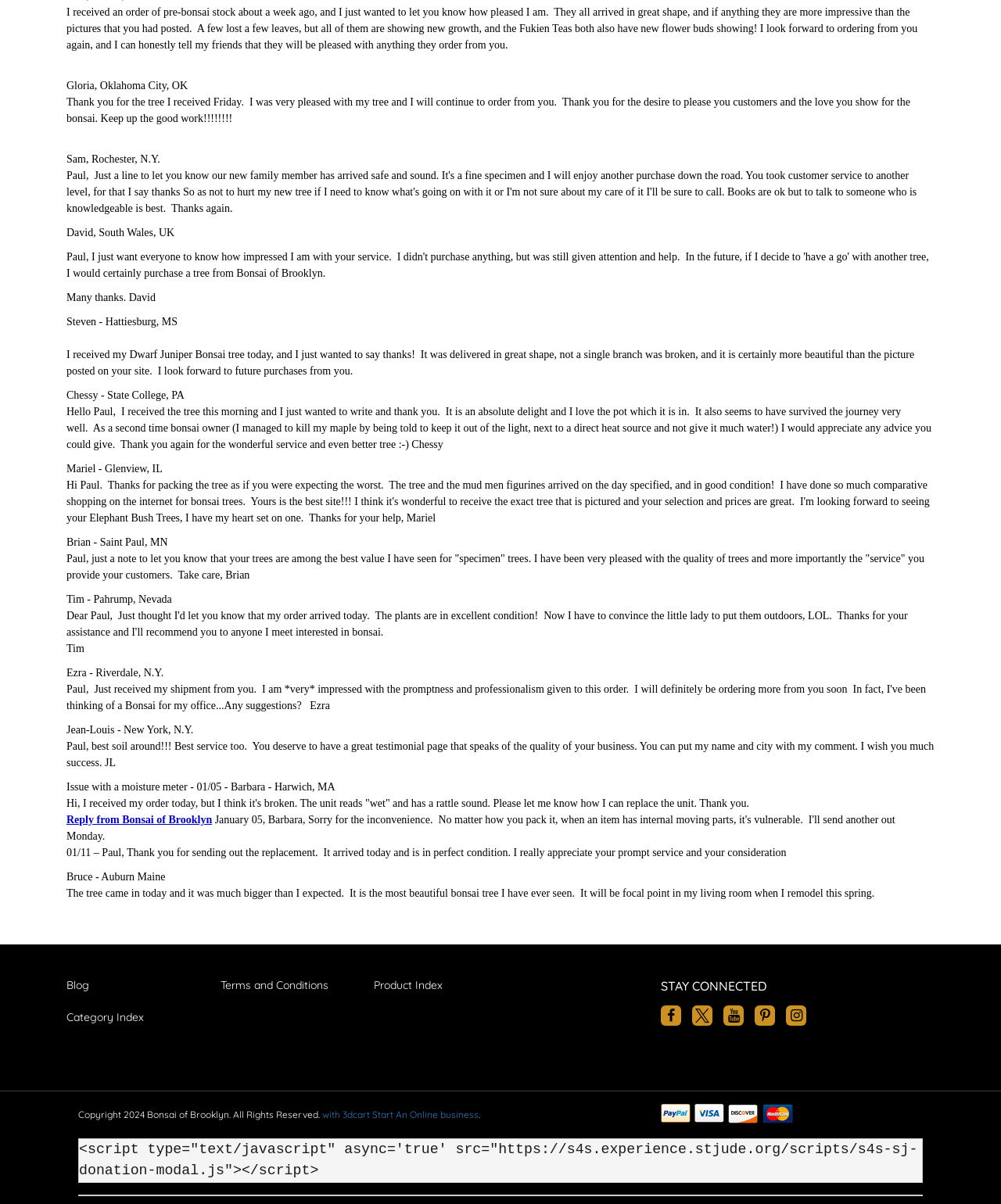What social media platforms are linked on this webpage?
Provide an in-depth answer to the question, covering all aspects.

I found five social media platform links on the webpage, represented by icons, which are Facebook, Twitter, Instagram, Pinterest, and YouTube.